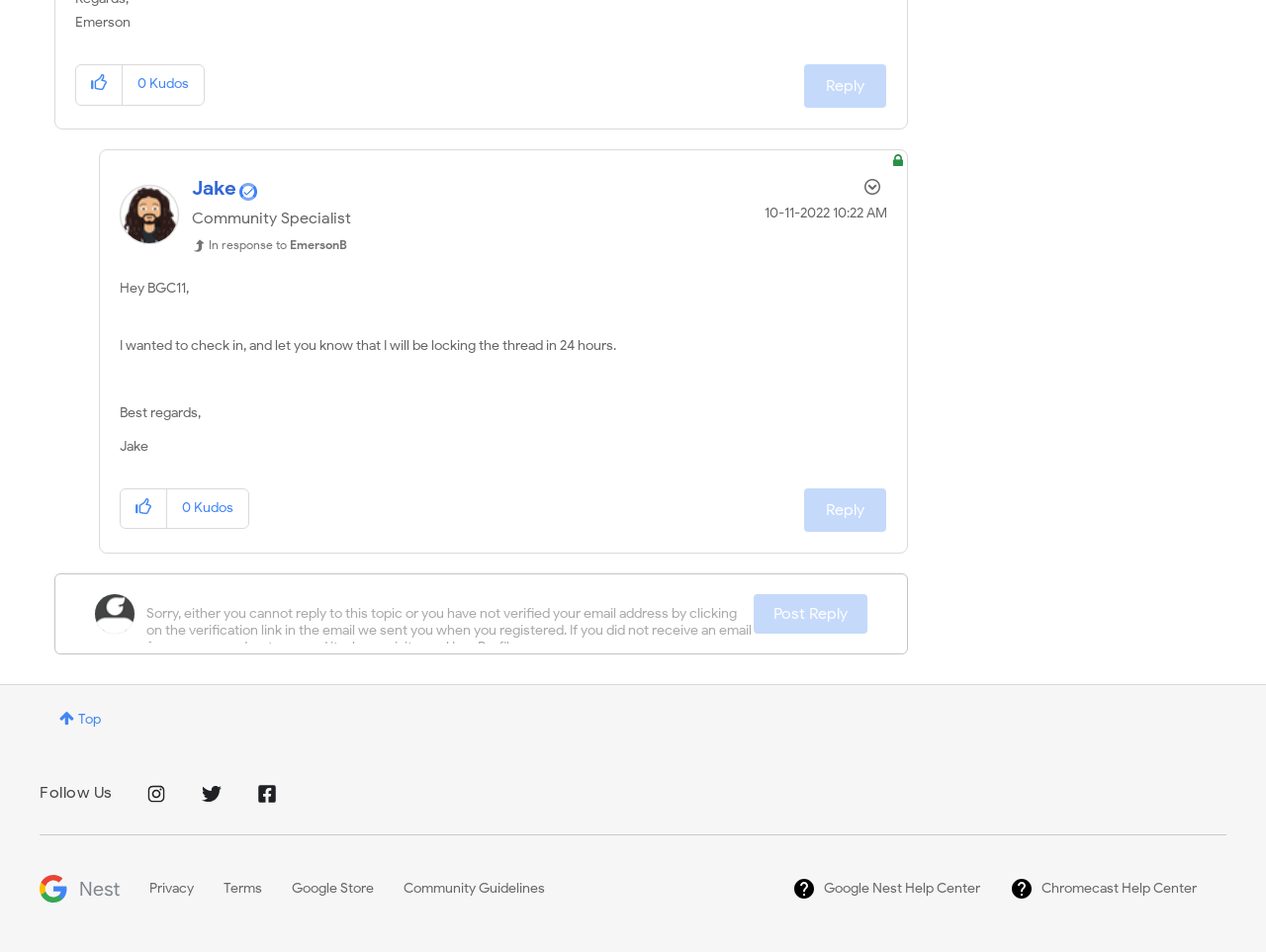Using the webpage screenshot and the element description alt="Google Nest on Facebook", determine the bounding box coordinates. Specify the coordinates in the format (top-left x, top-left y, bottom-right x, bottom-right y) with values ranging from 0 to 1.

[0.201, 0.821, 0.22, 0.846]